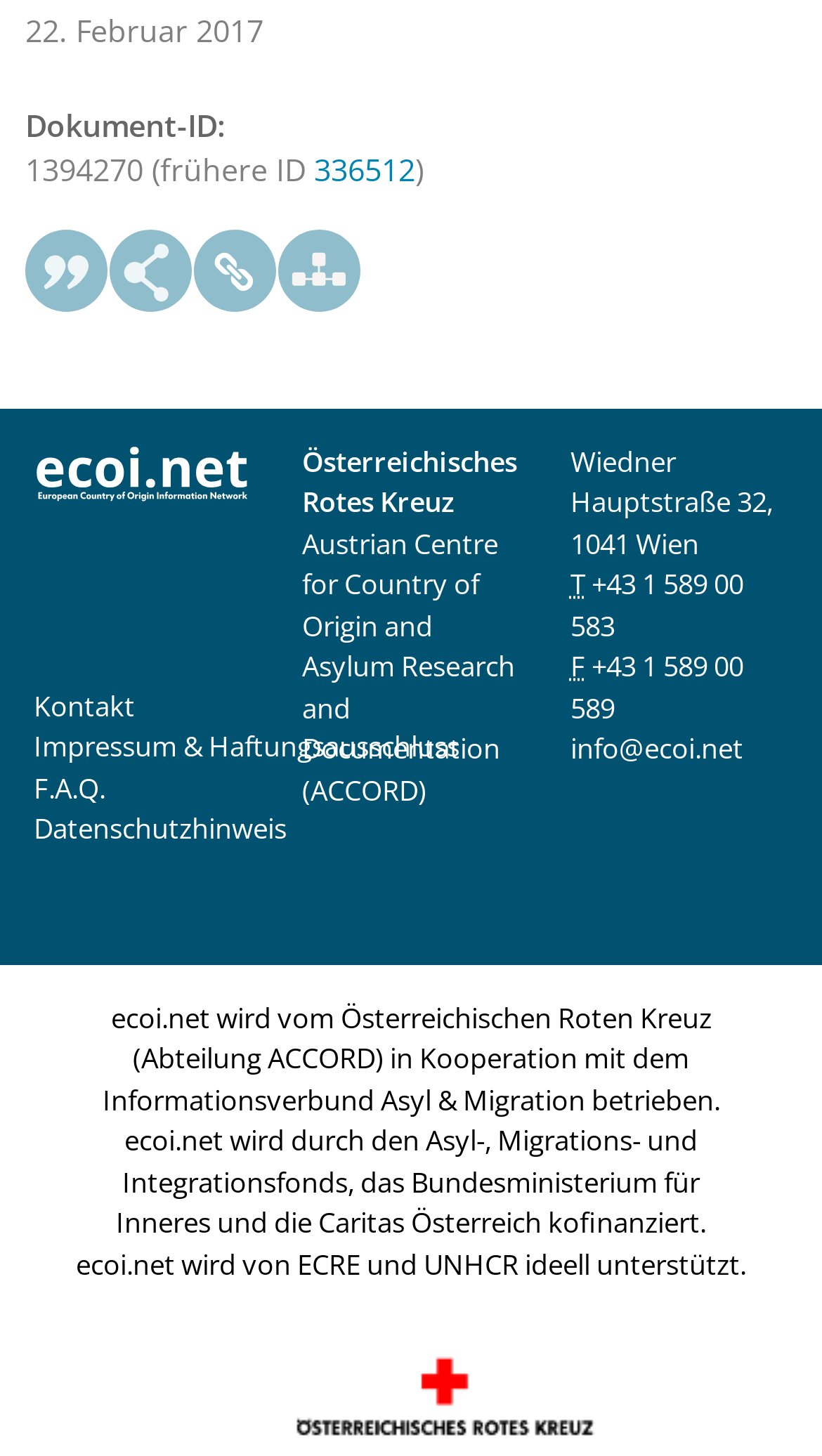Find the bounding box coordinates of the area to click in order to follow the instruction: "Check 'Impressum & Haftungsausschluss'".

[0.041, 0.5, 0.559, 0.526]